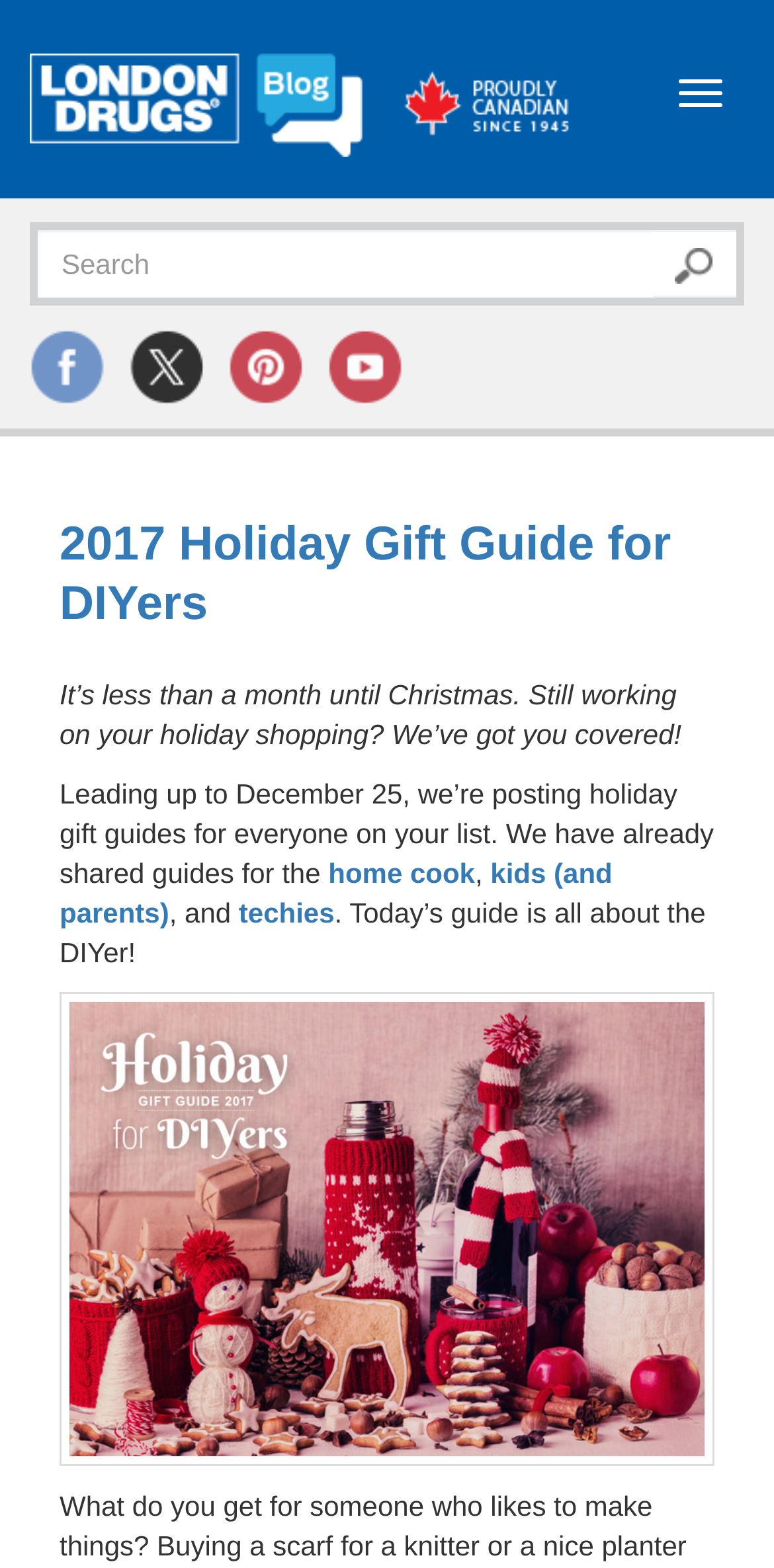Generate a comprehensive description of the contents of the webpage.

The webpage is an archive page for "tools" on the London Drugs Blog. At the top left, there is a logo of London Drugs Blog, accompanied by a link to the blog's homepage. Next to the logo, there is a toggle navigation button. 

Below the logo and navigation button, there is a search bar with a search button on the right side, which contains a search icon. 

On the top right, there are social media links to Facebook, Twitter, Pinterest, and YouTube, each represented by its respective icon.

The main content of the page starts with a heading that reads "2017 Holiday Gift Guide for DIYers", followed by a link to the same article. Below the heading, there is a paragraph of text that introduces the holiday gift guide series, mentioning that the blog will be posting guides for different groups of people leading up to Christmas. 

The text then mentions that guides for home cooks, kids and parents, and techies have already been shared, with links to each of these guides. The current guide is focused on DIYers.